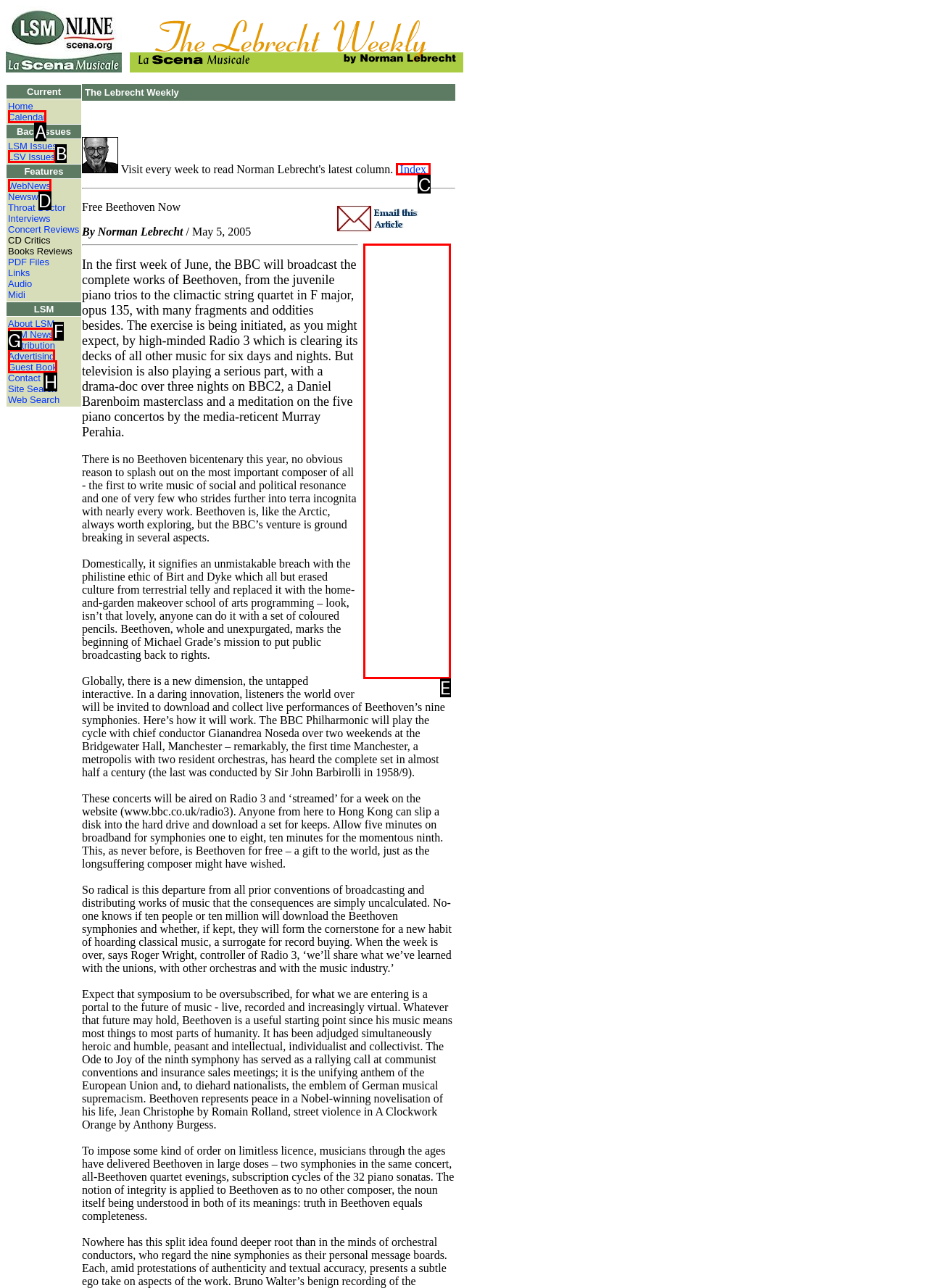For the task: Click the '[Index]' link, identify the HTML element to click.
Provide the letter corresponding to the right choice from the given options.

C